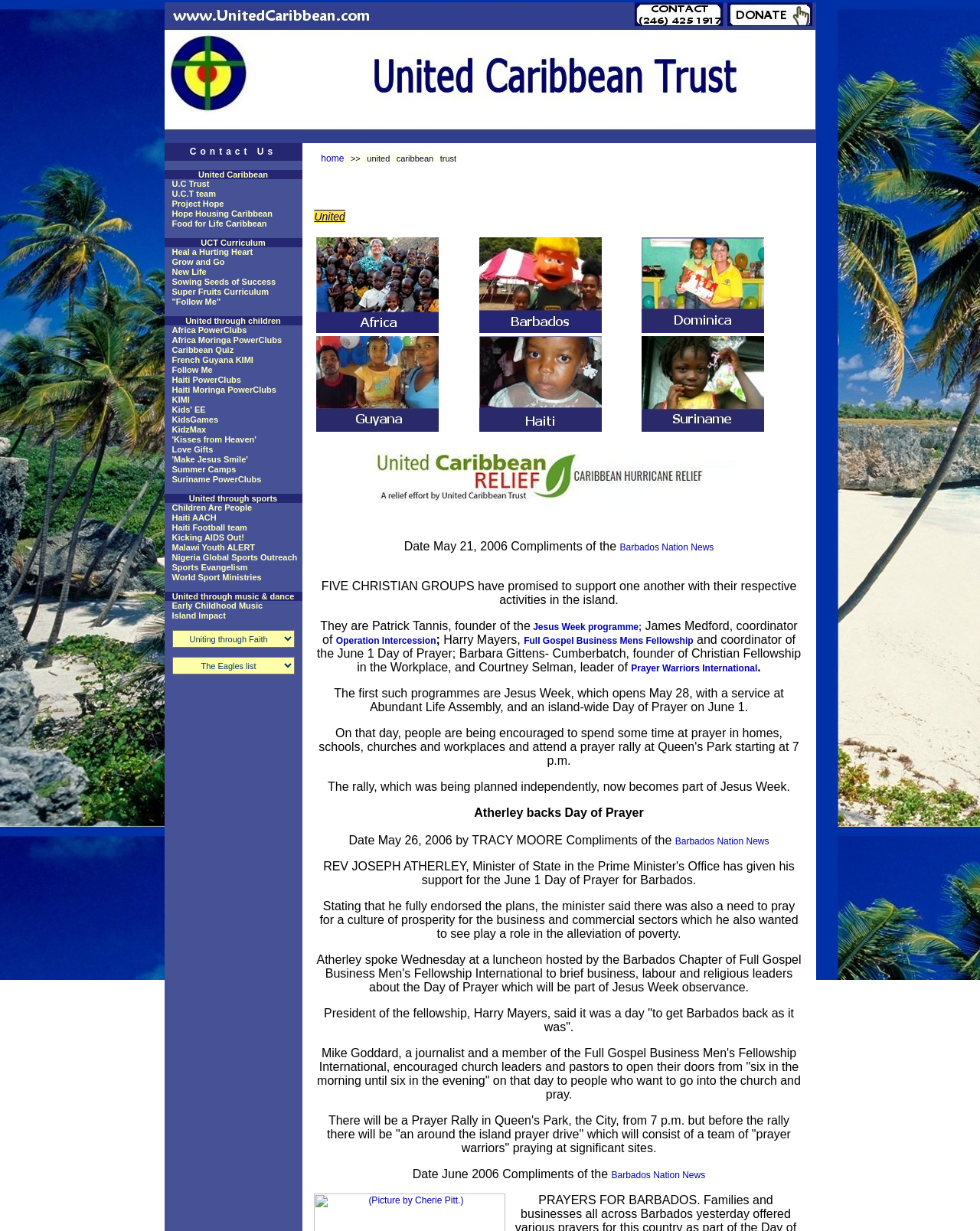What are the categories of activities?
Examine the image and give a concise answer in one word or a short phrase.

United through children, United through sports, United through music & dance